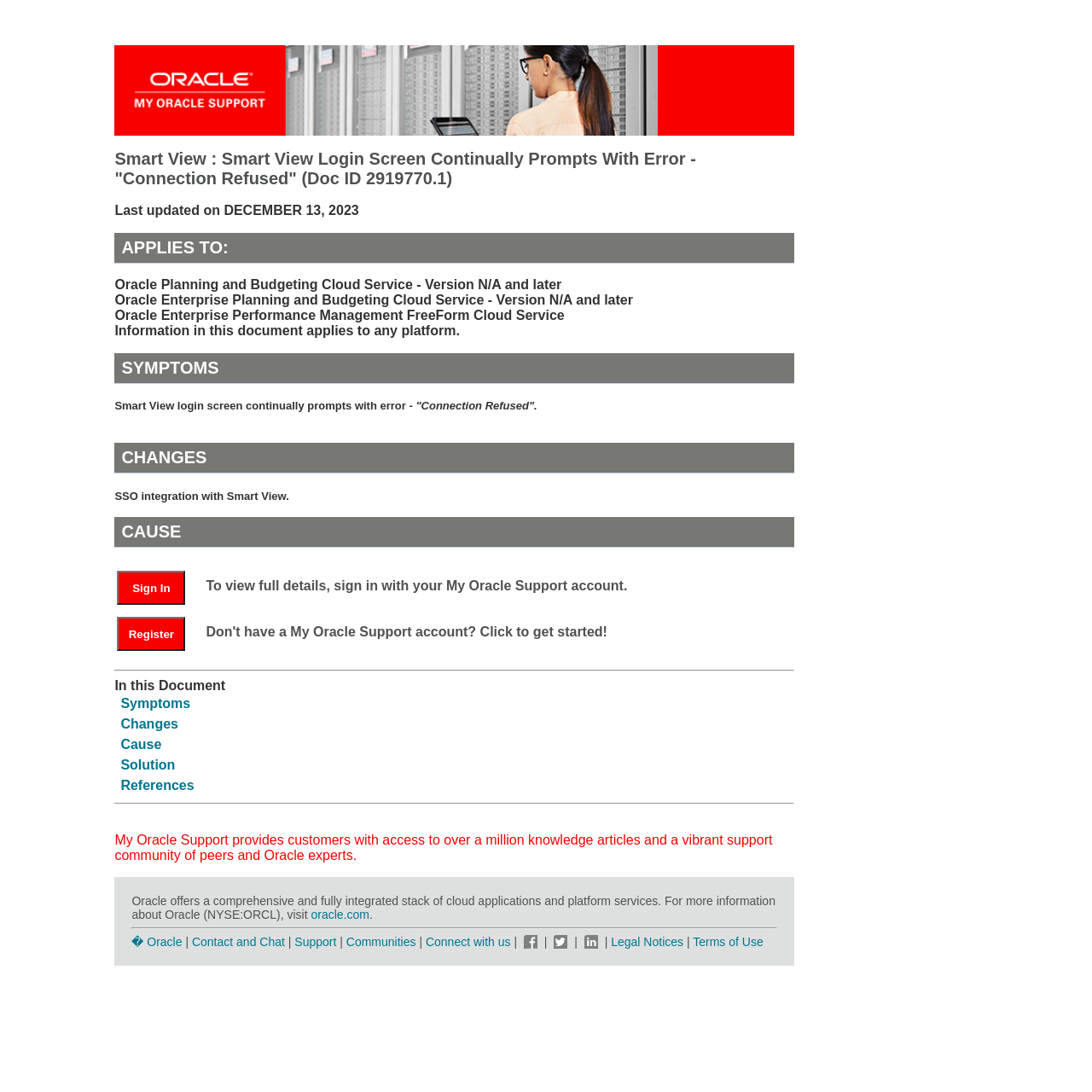Determine the bounding box coordinates of the UI element that matches the following description: "Sign In". The coordinates should be four float numbers between 0 and 1 in the format [left, top, right, bottom].

[0.107, 0.531, 0.185, 0.544]